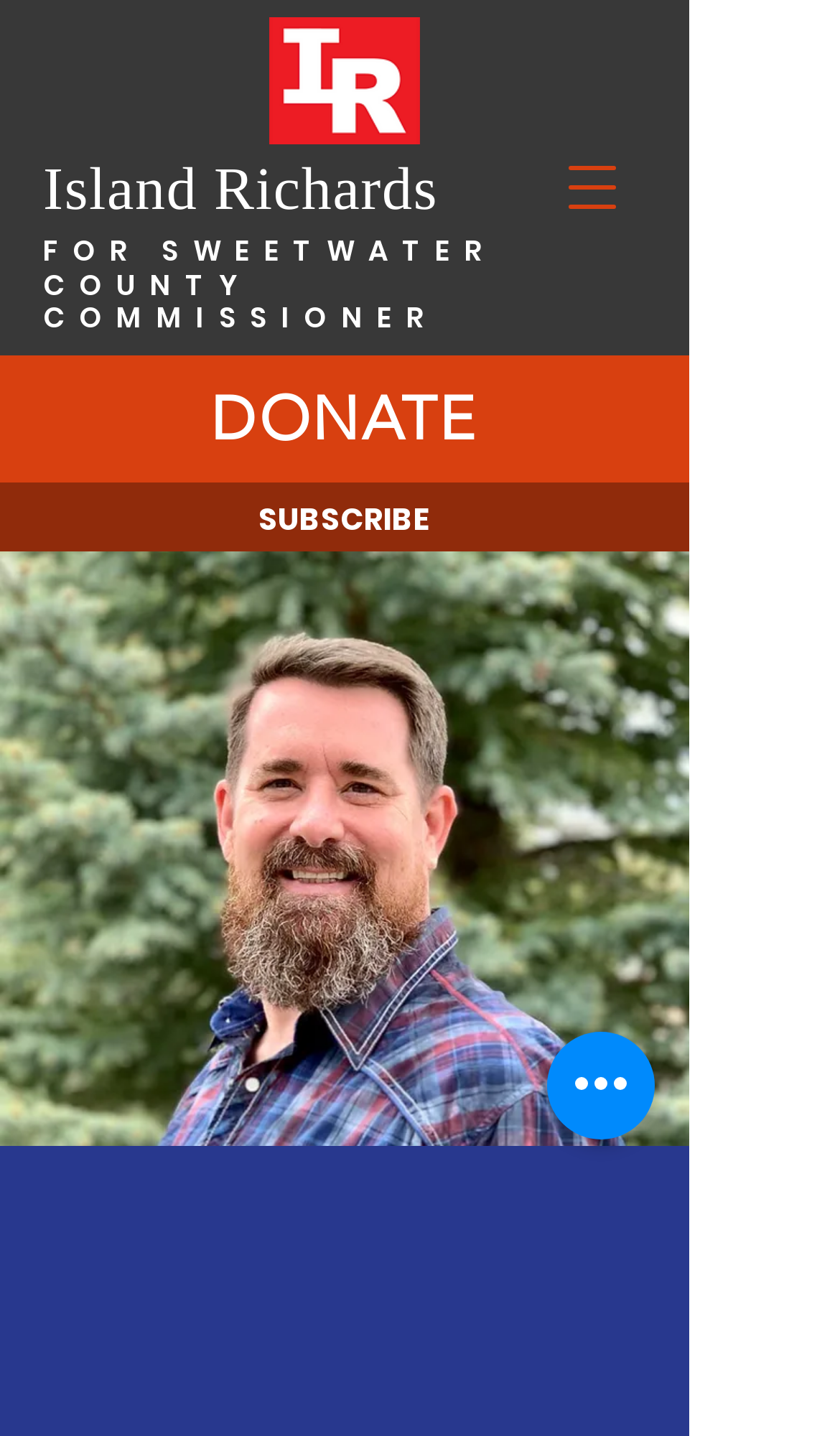What is the purpose of the button at the bottom-right corner?
Based on the image, answer the question with a single word or brief phrase.

Quick actions